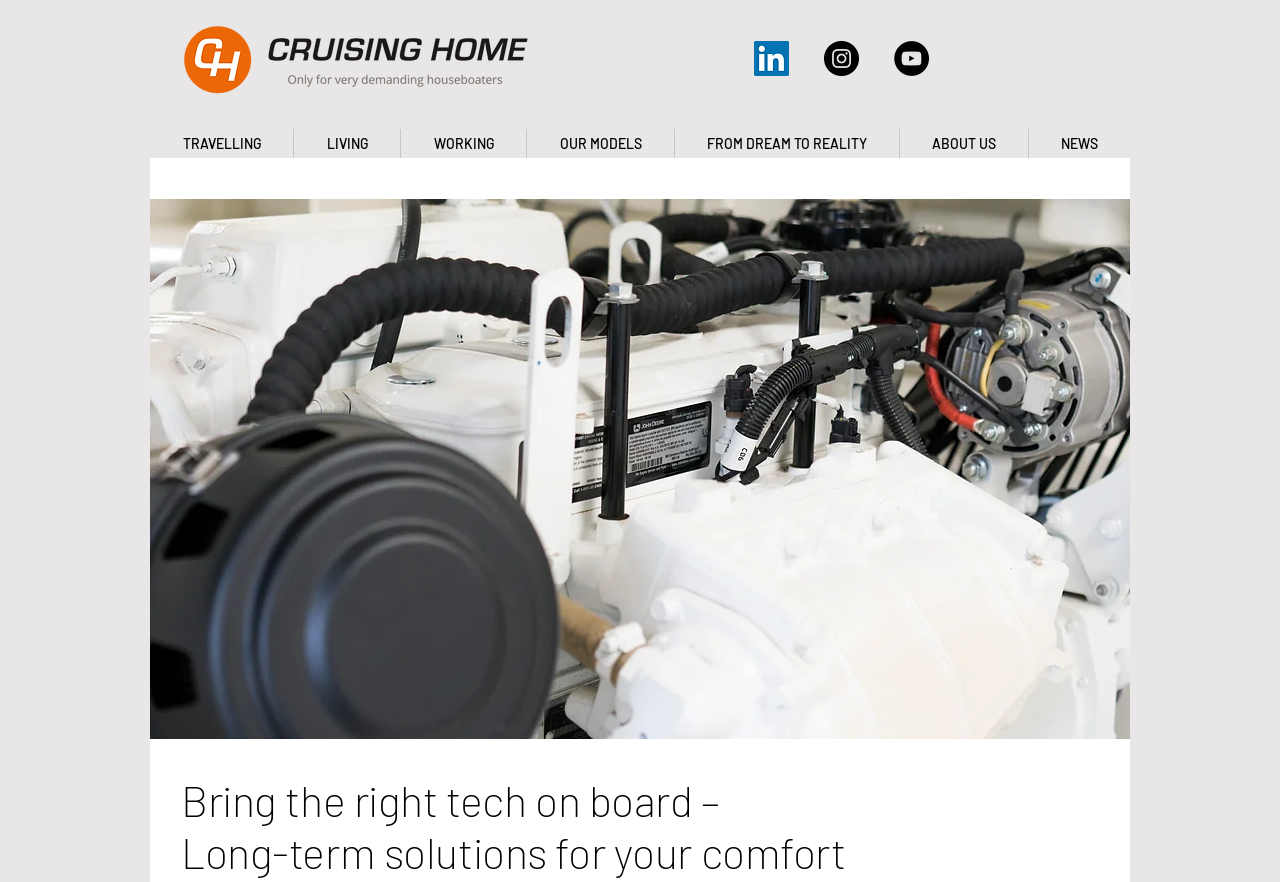Find the bounding box coordinates of the clickable area required to complete the following action: "View the houseboat model".

[0.411, 0.146, 0.527, 0.179]